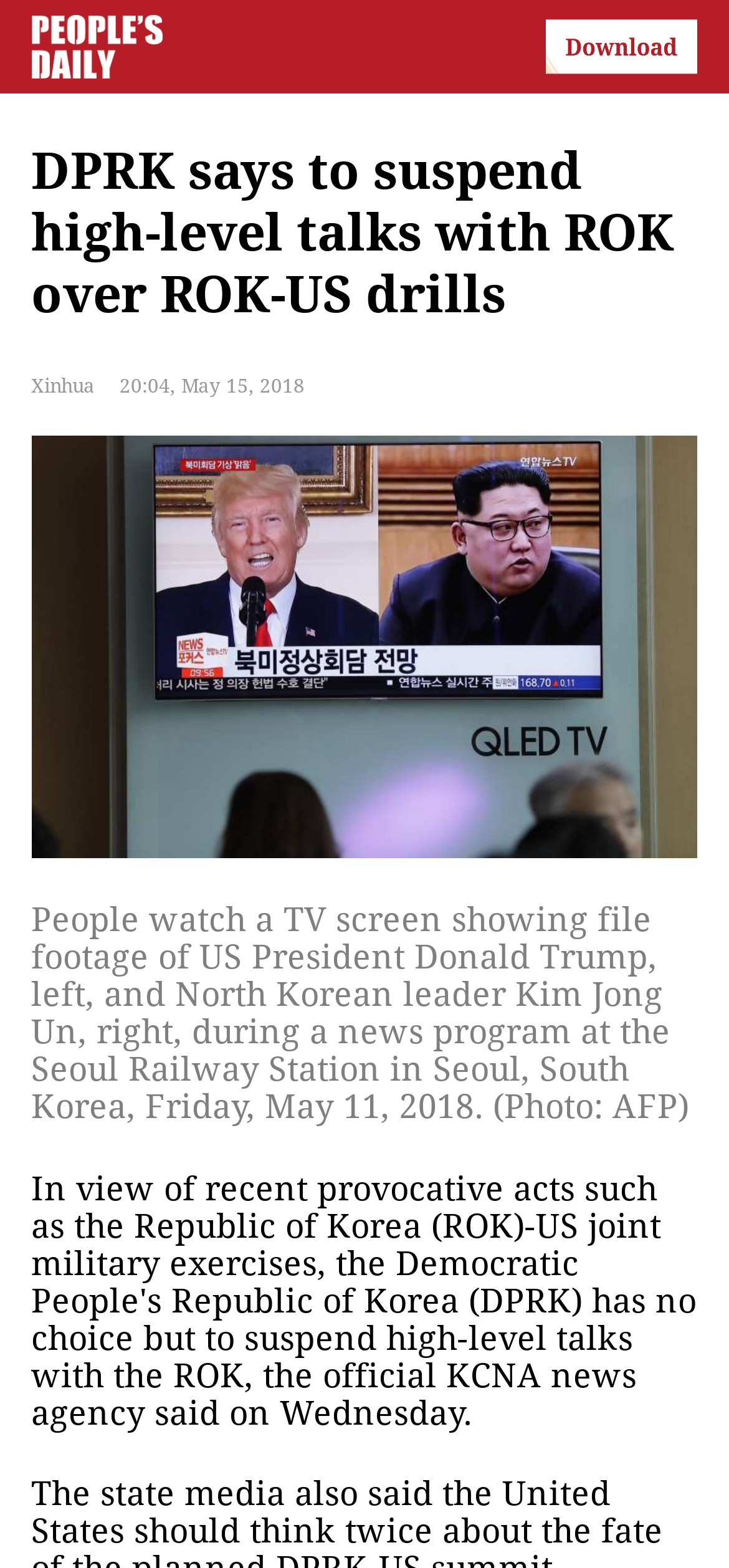What is the news agency of the article?
Relying on the image, give a concise answer in one word or a brief phrase.

Xinhua